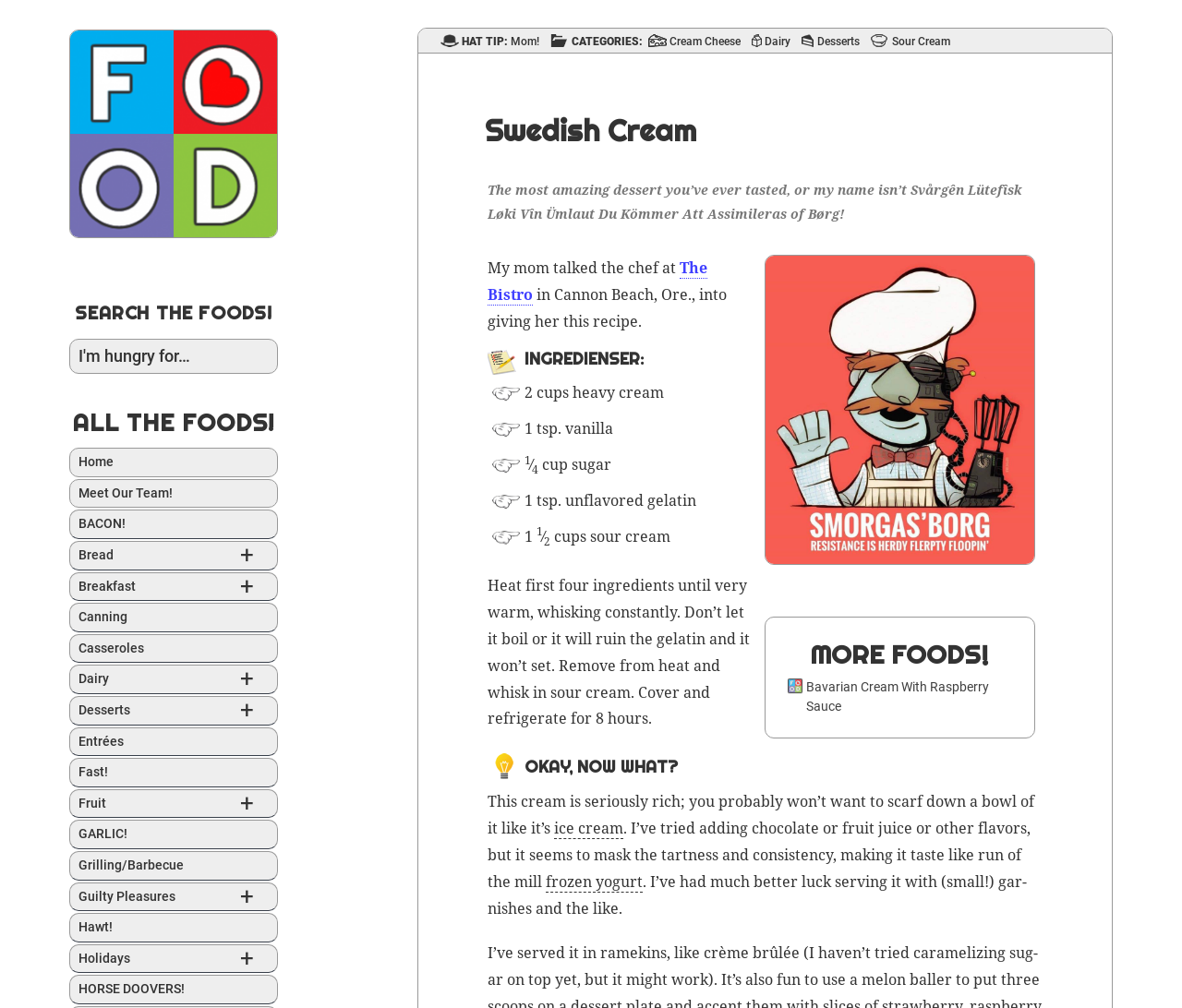Identify the bounding box of the HTML element described as: "Meet Our Team!".

[0.059, 0.475, 0.235, 0.504]